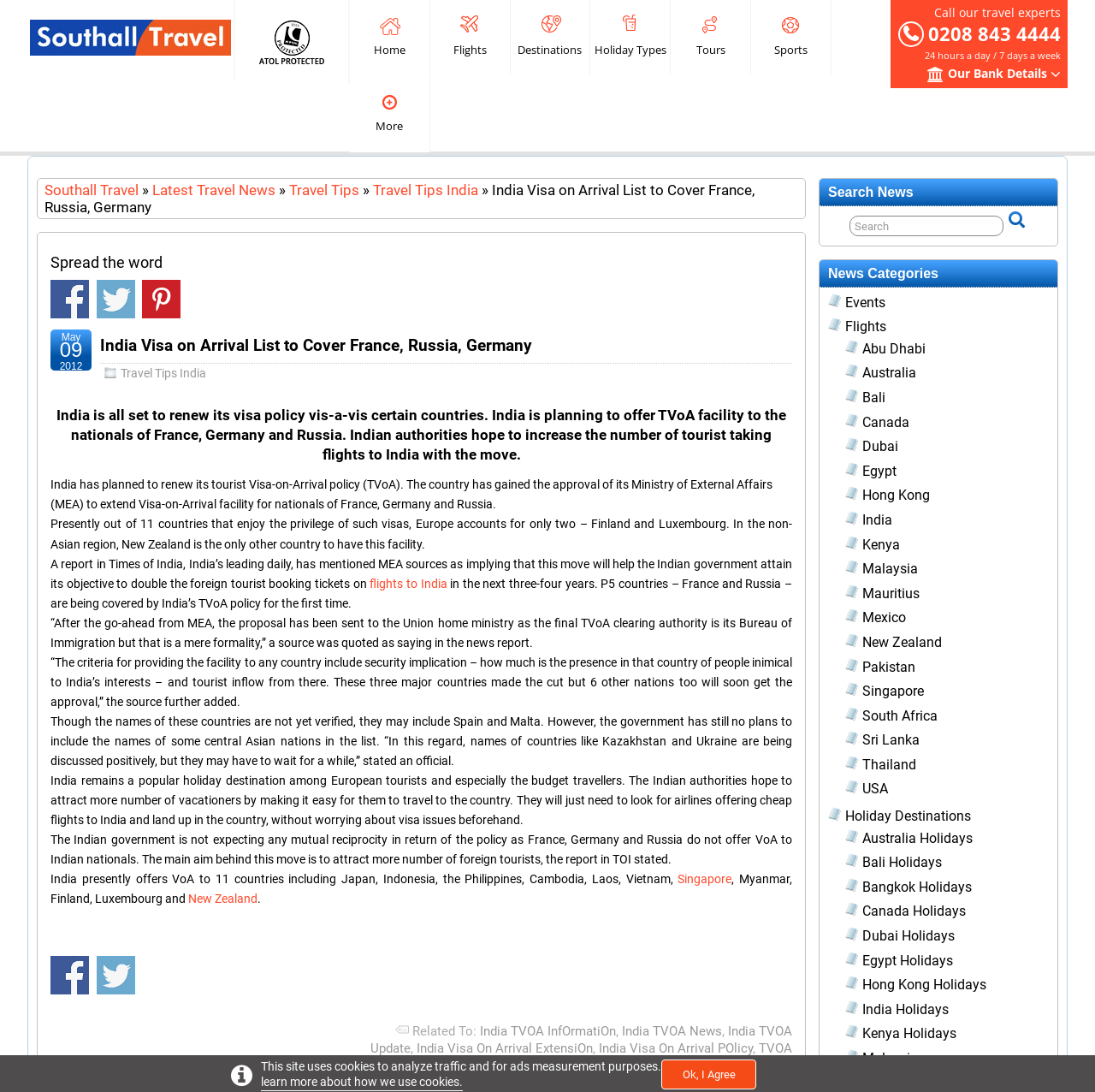Please identify the bounding box coordinates for the region that you need to click to follow this instruction: "Click on 'Home'".

[0.319, 0.0, 0.392, 0.067]